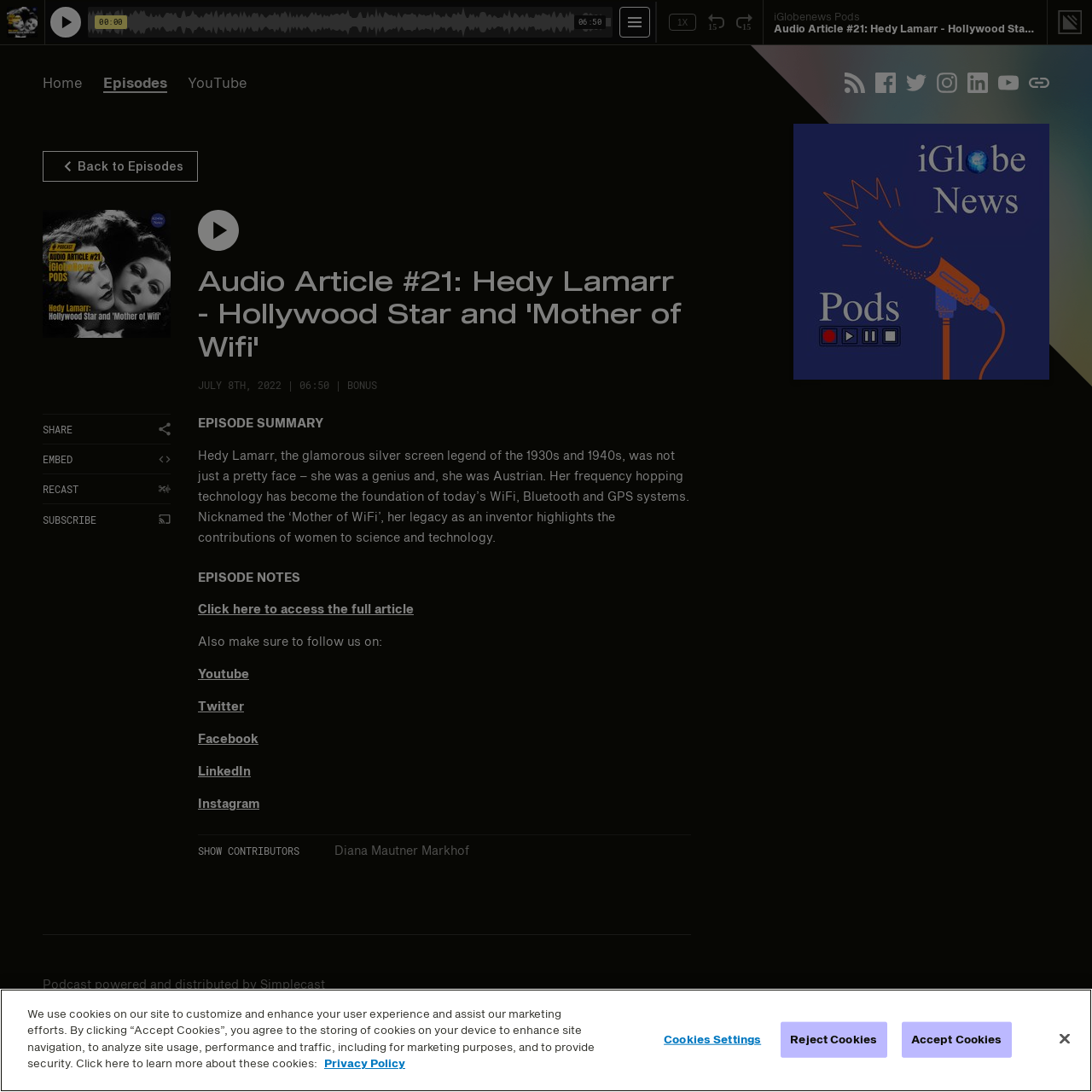Find the bounding box coordinates for the element that must be clicked to complete the instruction: "Open player settings". The coordinates should be four float numbers between 0 and 1, indicated as [left, top, right, bottom].

[0.567, 0.006, 0.595, 0.034]